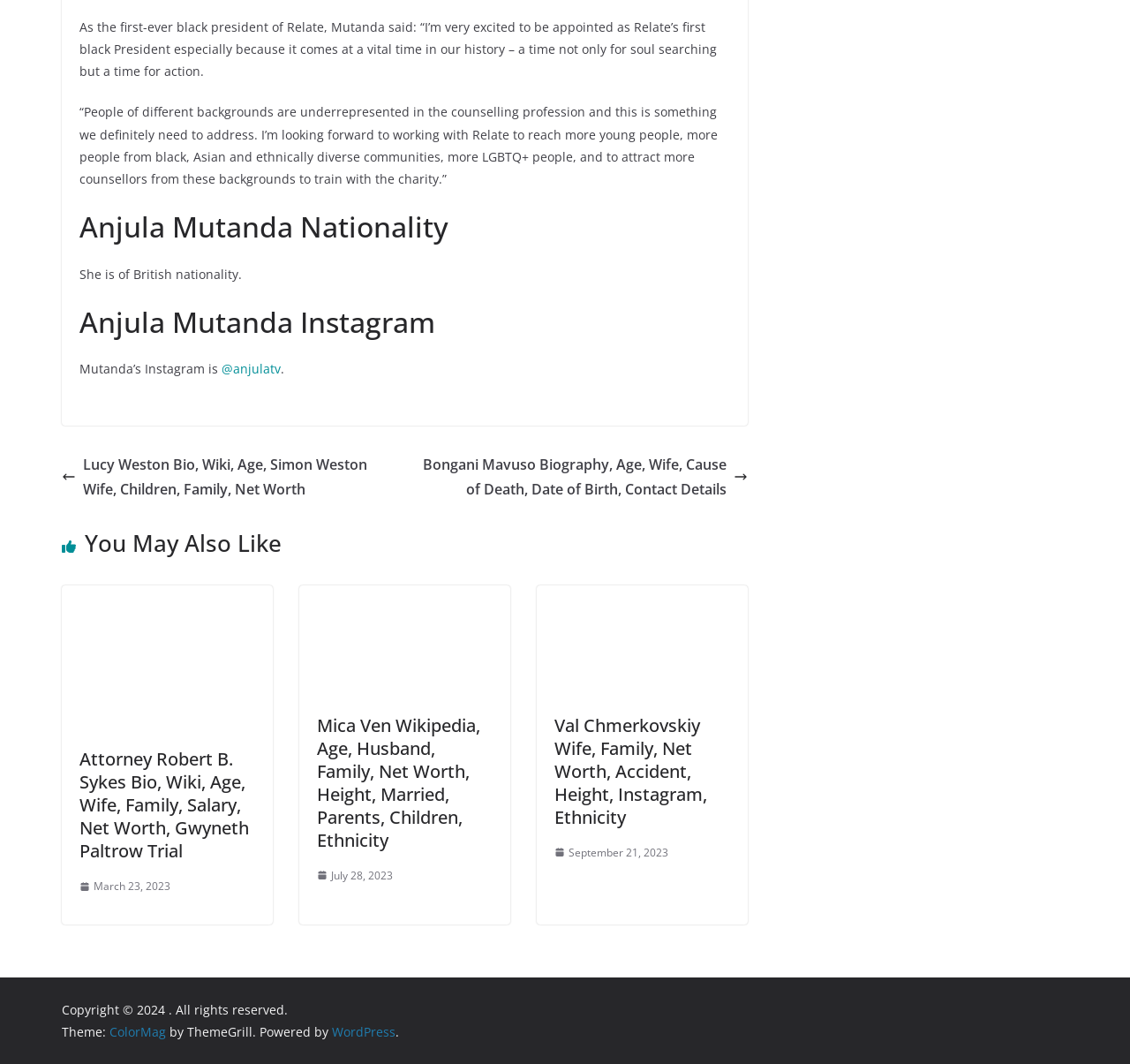Provide a brief response in the form of a single word or phrase:
Who is the first black president of Relate?

Anjula Mutanda